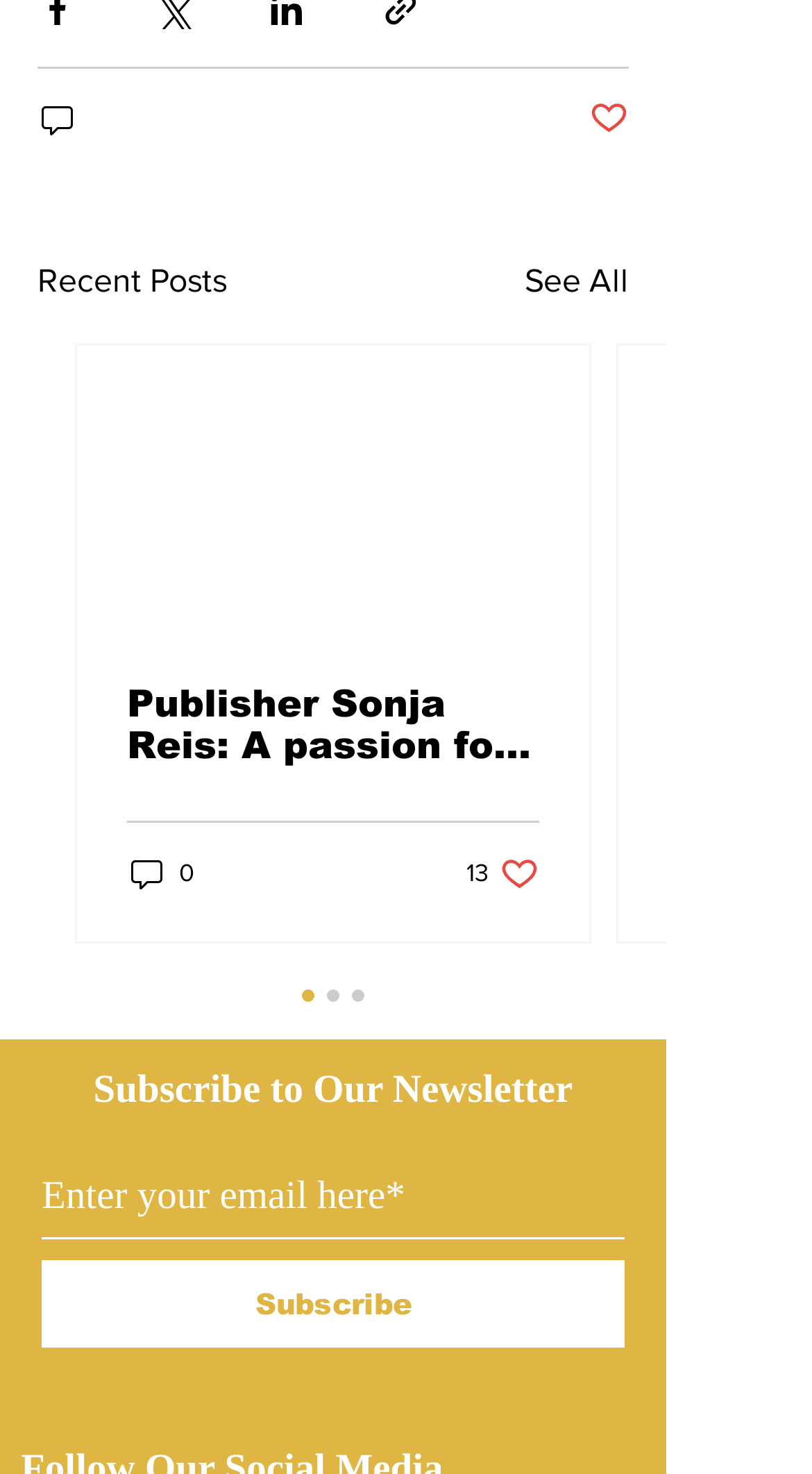Provide a single word or phrase answer to the question: 
How many comments does the latest post have?

0